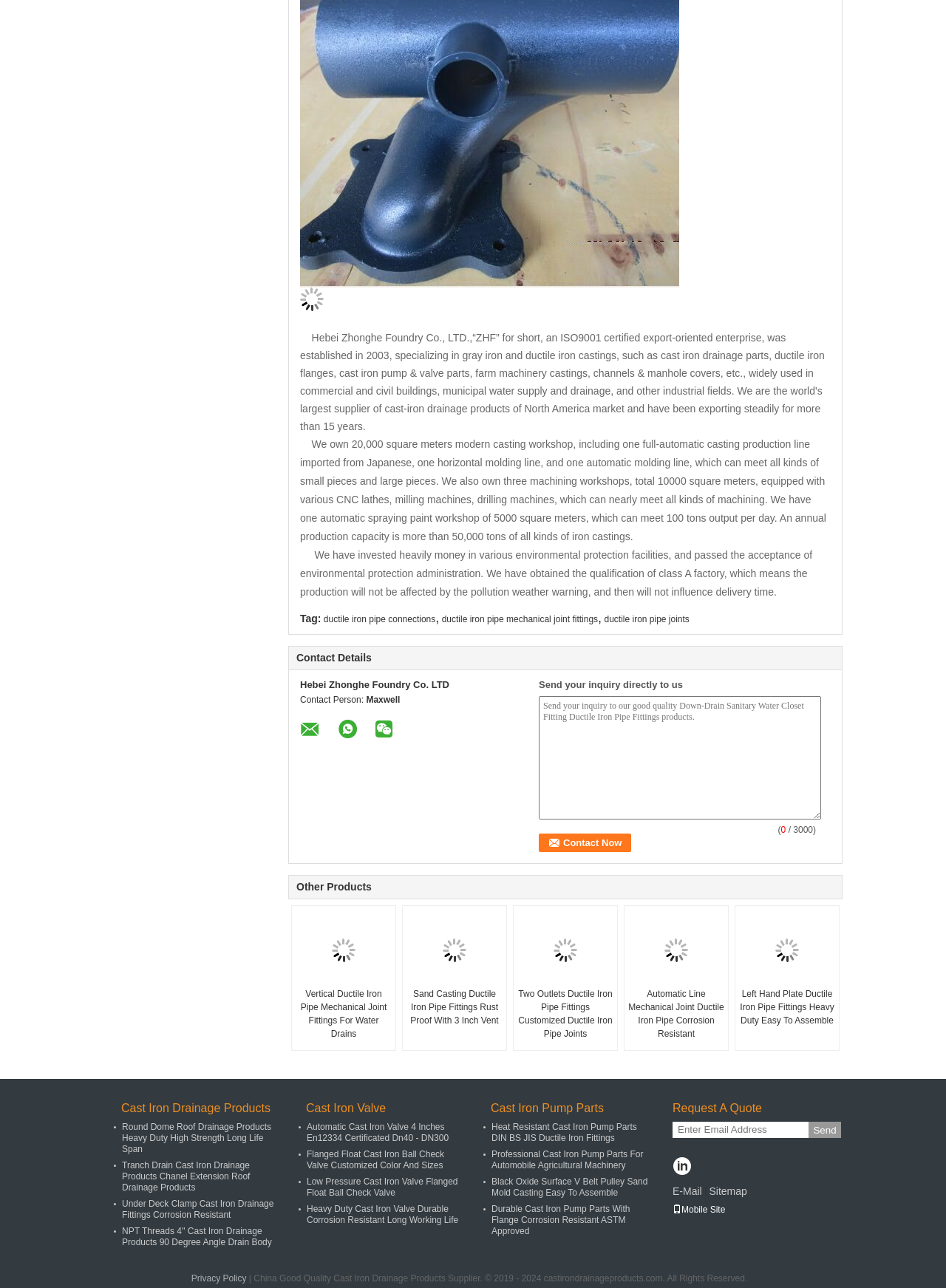Reply to the question with a brief word or phrase: What is the company name?

Hebei Zhonghe Foundry Co. LTD